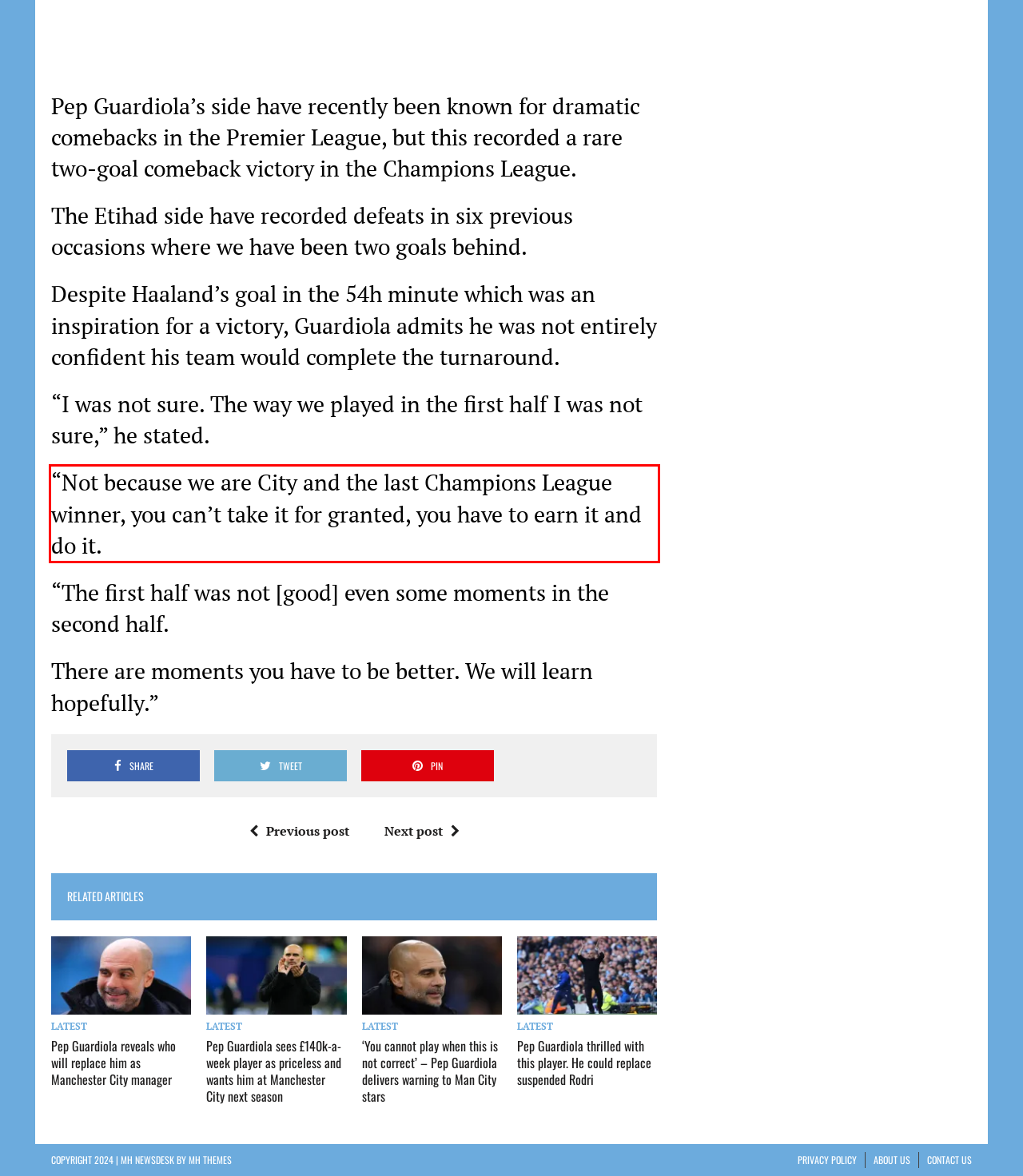Please examine the screenshot of the webpage and read the text present within the red rectangle bounding box.

“Not because we are City and the last Champions League winner, you can’t take it for granted, you have to earn it and do it.